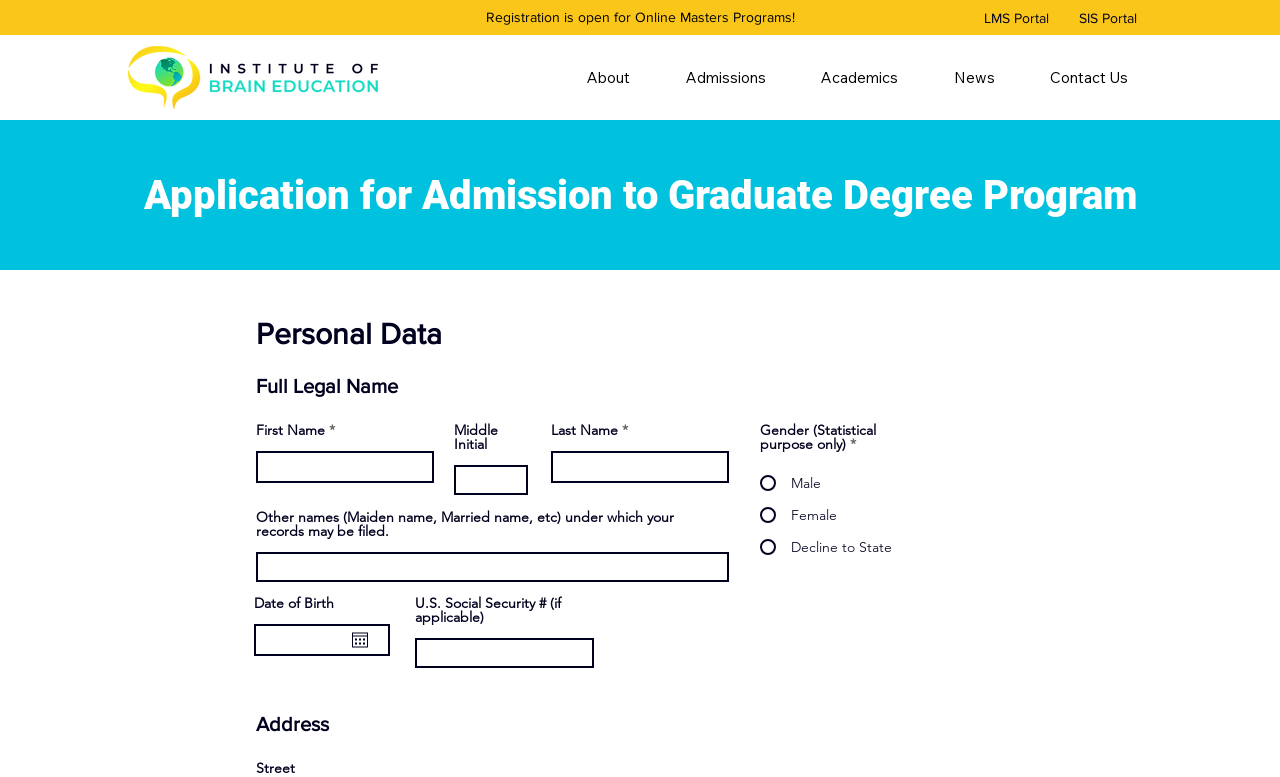Given the element description "Academics" in the screenshot, predict the bounding box coordinates of that UI element.

[0.623, 0.073, 0.72, 0.126]